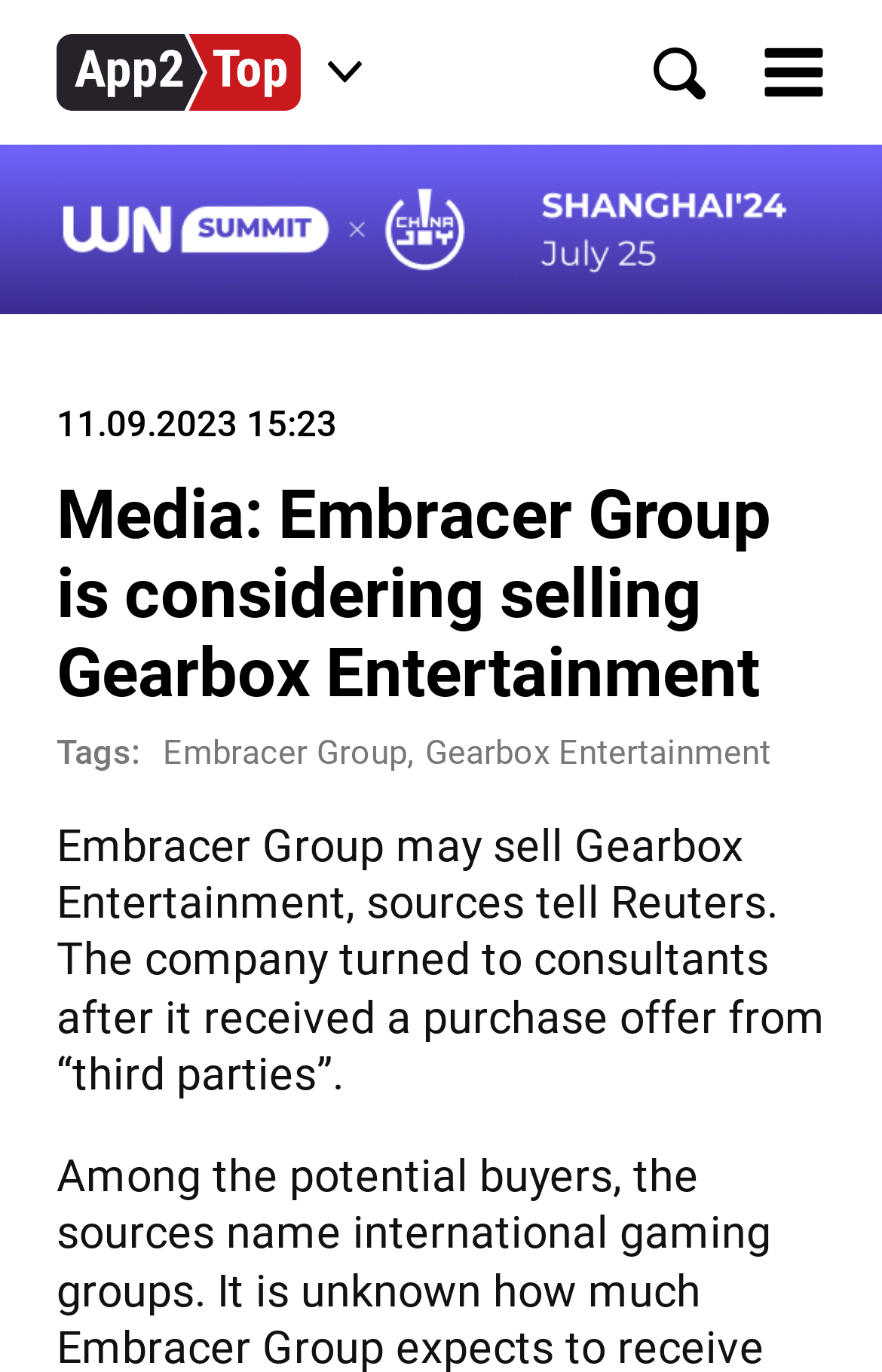Give a concise answer using one word or a phrase to the following question:
What is the purpose of the button with a search icon?

Search